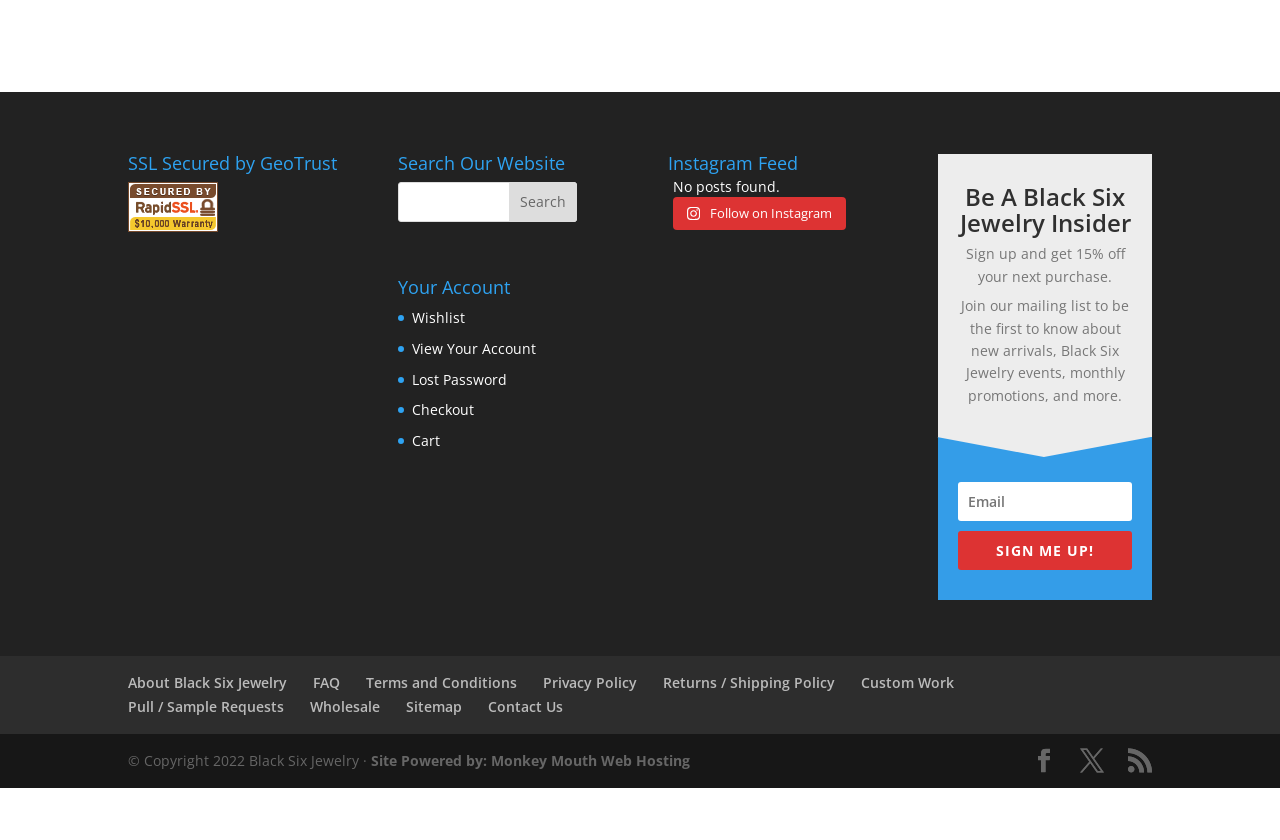Using the given description, provide the bounding box coordinates formatted as (top-left x, top-left y, bottom-right x, bottom-right y), with all values being floating point numbers between 0 and 1. Description: X

[0.844, 0.892, 0.862, 0.921]